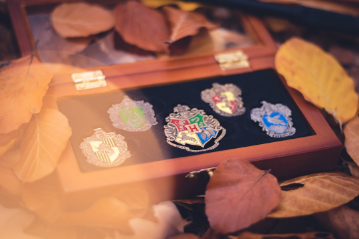Give a detailed account of the elements present in the image.

The image features a beautifully crafted wooden display case filled with five intricate metal badges, nestled among autumn leaves. Each badge represents a different emblem, showcasing vibrant colors and detailed designs that evoke memories of house crests or school affiliations. The surrounding leaves, with their warm, golden hues, create a cozy, nostalgic atmosphere, suggesting a season of change and reflection. This scene captures a moment of cherished memories, possibly related to education or camaraderie, inviting viewers to ponder the stories behind each badge.